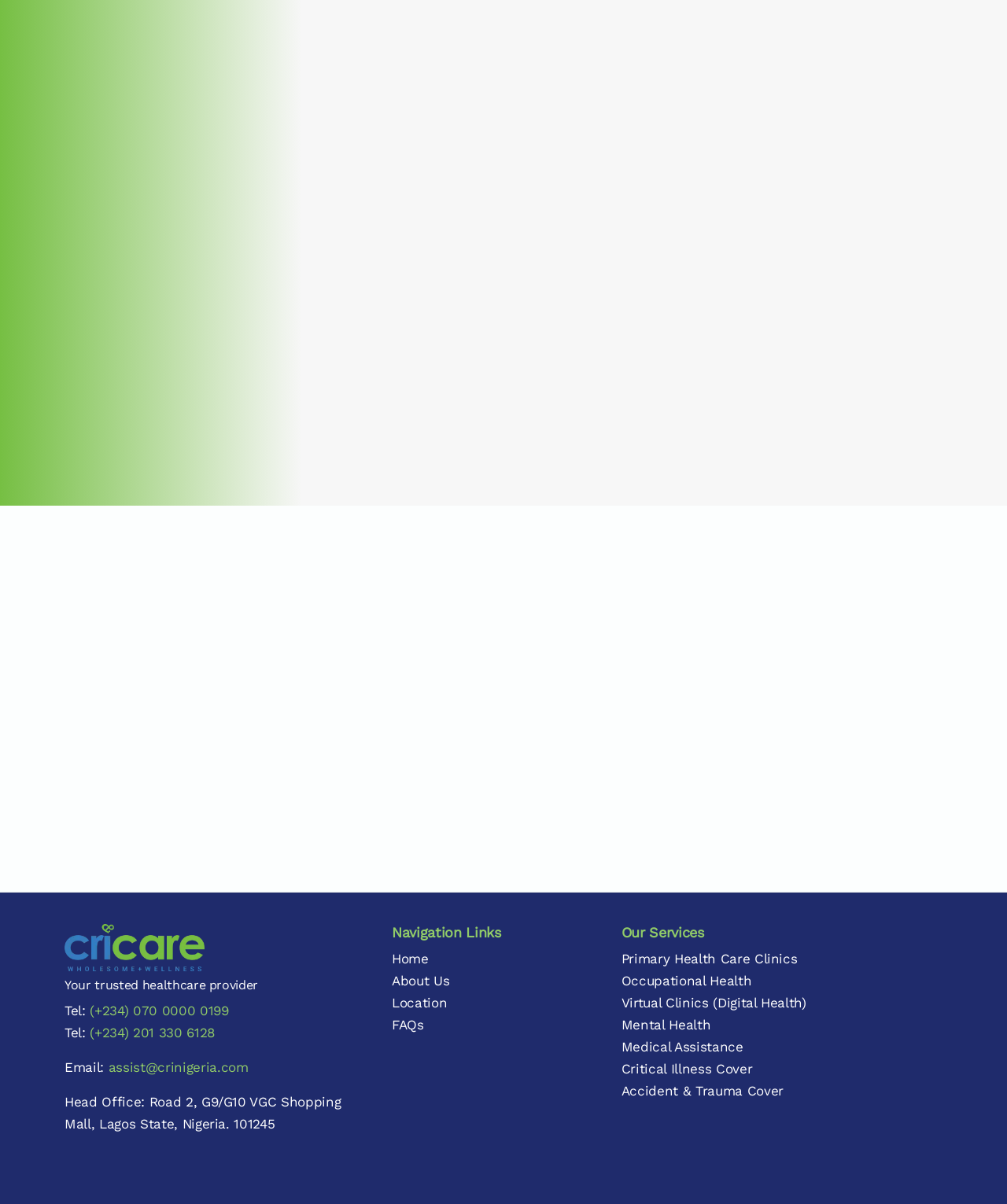How many navigation links are listed?
Give a single word or phrase answer based on the content of the image.

5